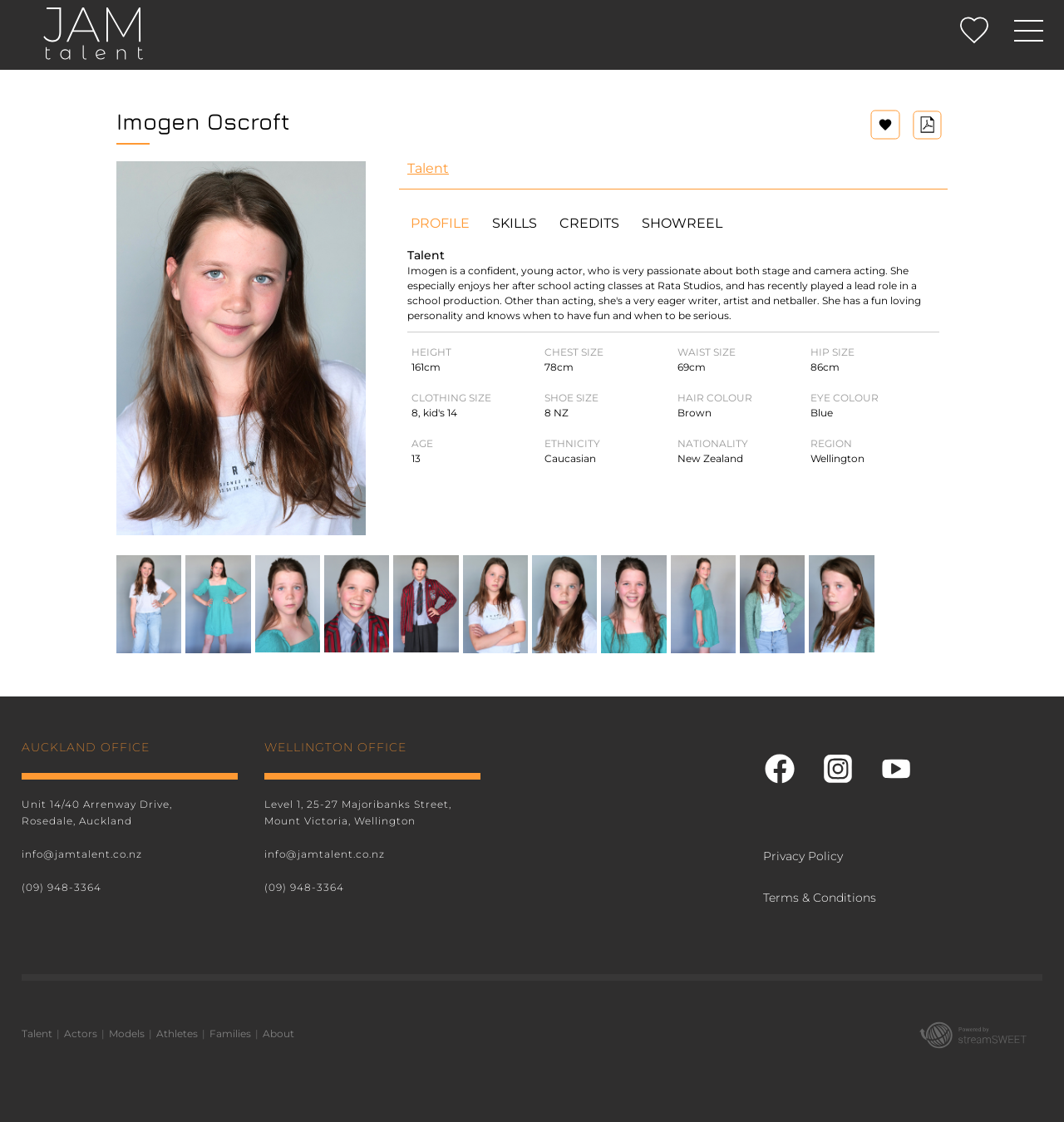Find the bounding box coordinates for the UI element that matches this description: "parent_node: ✖ name="ctl14$LoginFeaturePanelsSlide1$btn_Login" value="Login"".

[0.621, 0.167, 0.691, 0.193]